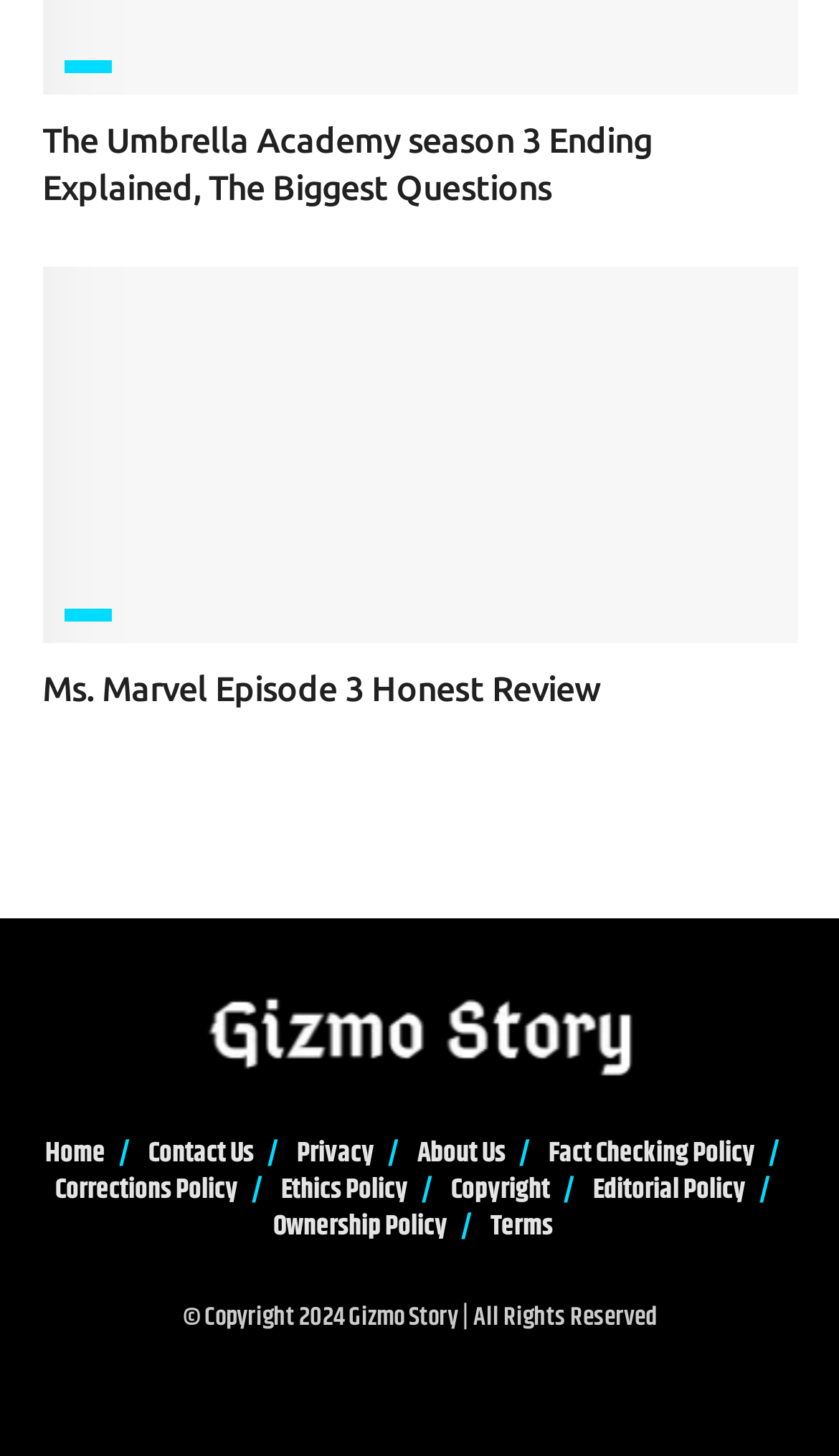Please identify the bounding box coordinates of the element that needs to be clicked to execute the following command: "Search for something". Provide the bounding box using four float numbers between 0 and 1, formatted as [left, top, right, bottom].

None